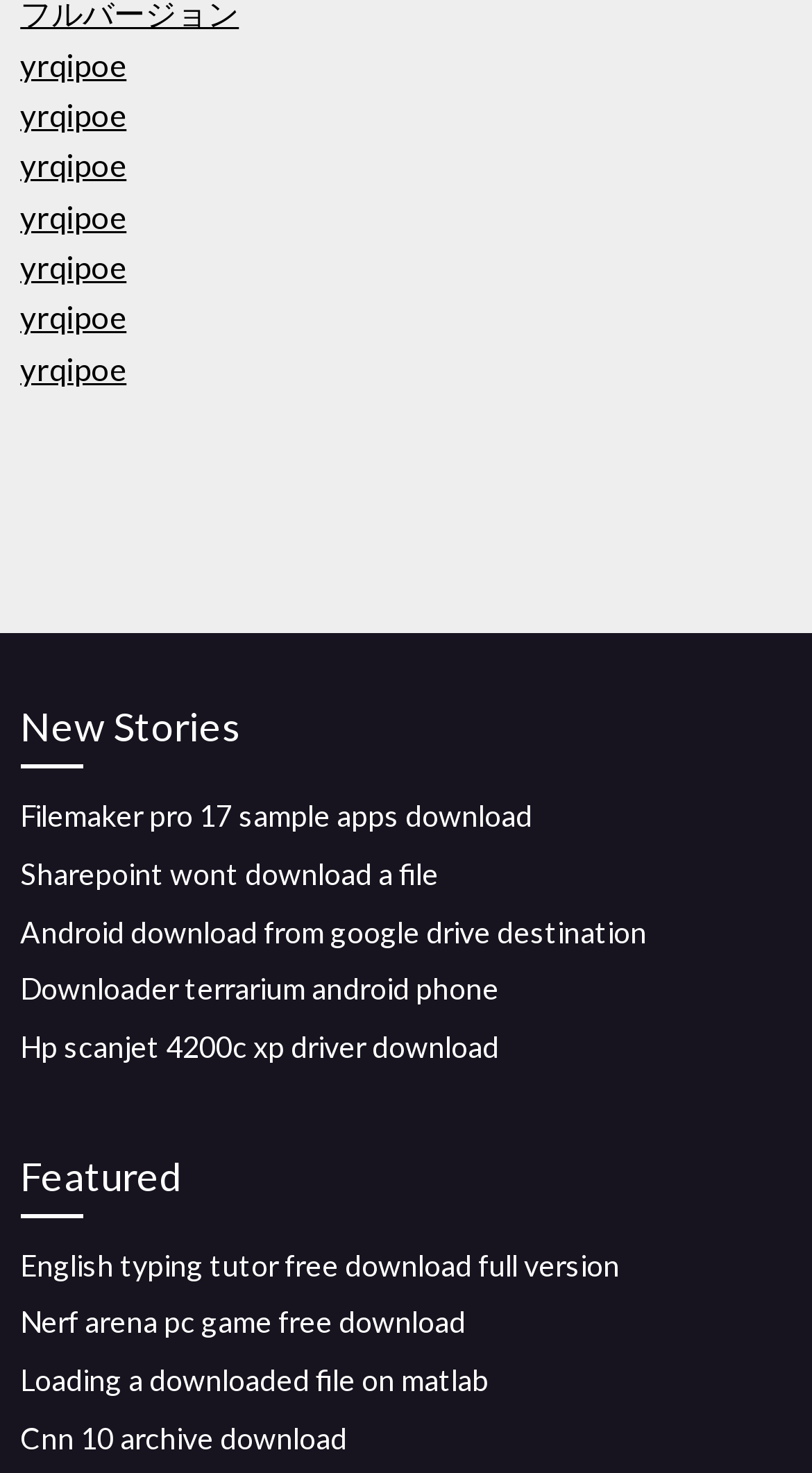Refer to the element description monopoly and identify the corresponding bounding box in the screenshot. Format the coordinates as (top-left x, top-left y, bottom-right x, bottom-right y) with values in the range of 0 to 1.

None